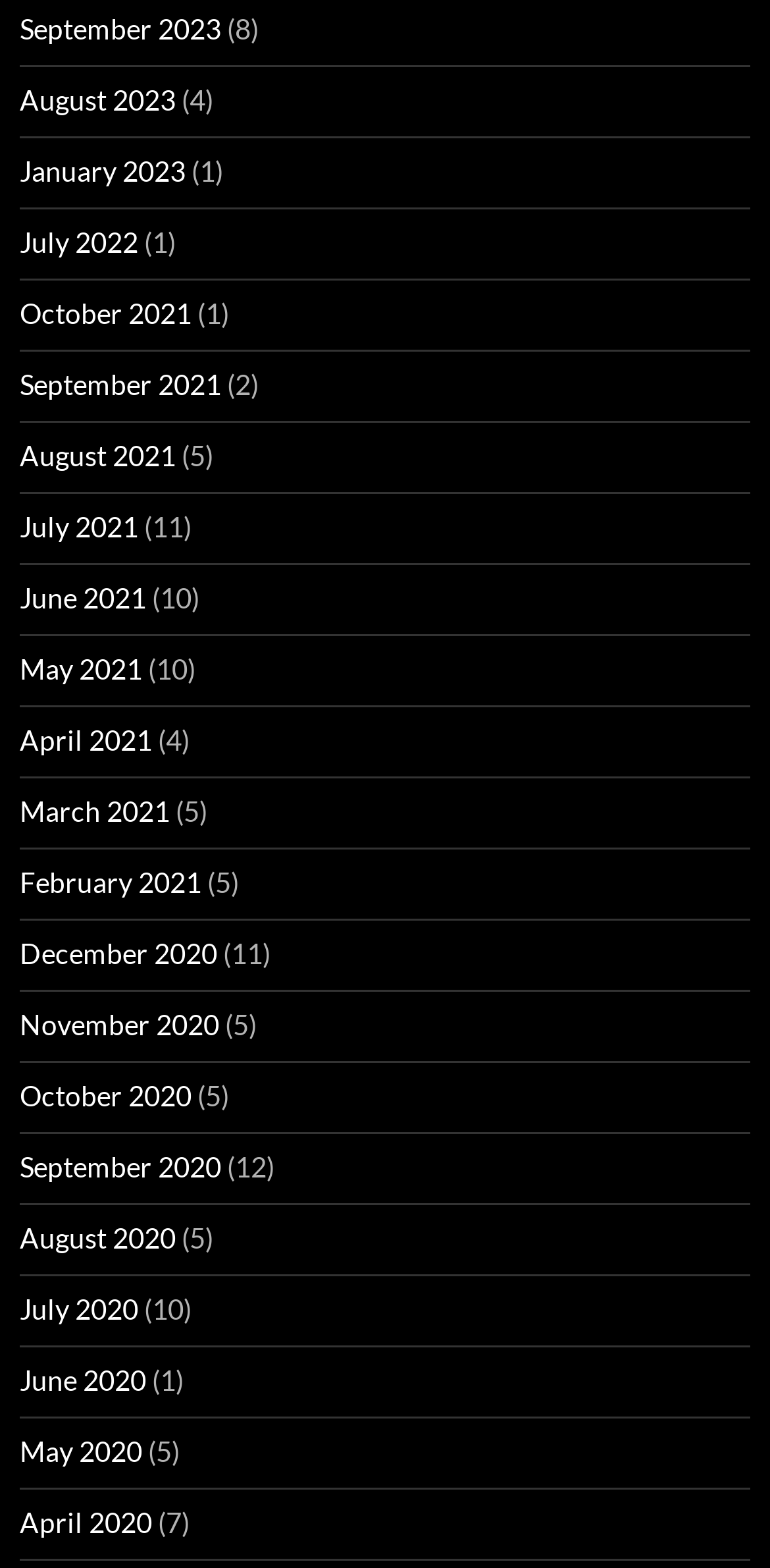What is the earliest month listed?
From the screenshot, supply a one-word or short-phrase answer.

April 2020